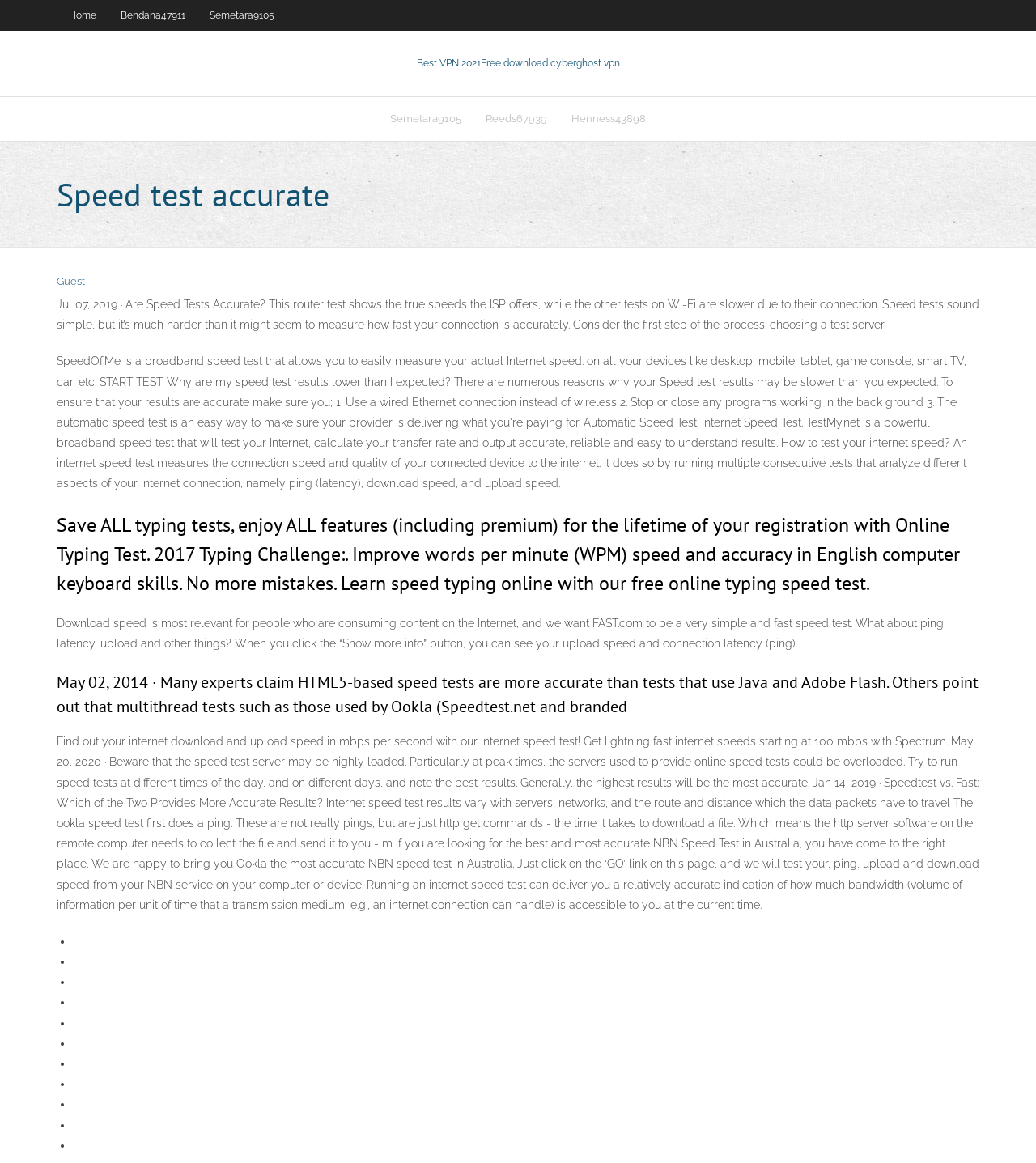What is the function of the 'Show more info' button?
Please provide a single word or phrase answer based on the image.

Display upload speed and latency